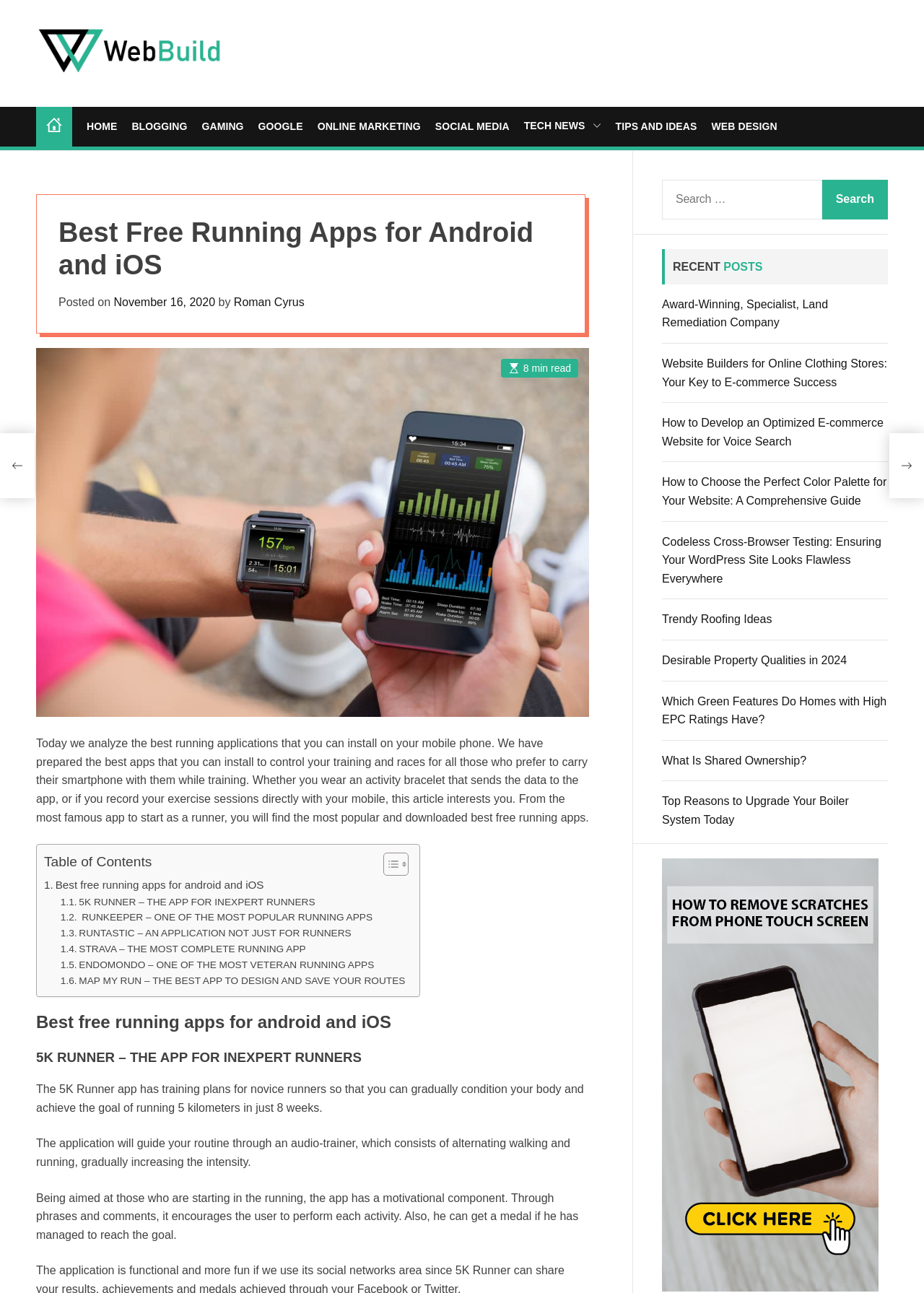Please indicate the bounding box coordinates of the element's region to be clicked to achieve the instruction: "Read the article about '5K RUNNER – THE APP FOR INEXPERT RUNNERS'". Provide the coordinates as four float numbers between 0 and 1, i.e., [left, top, right, bottom].

[0.065, 0.692, 0.341, 0.704]